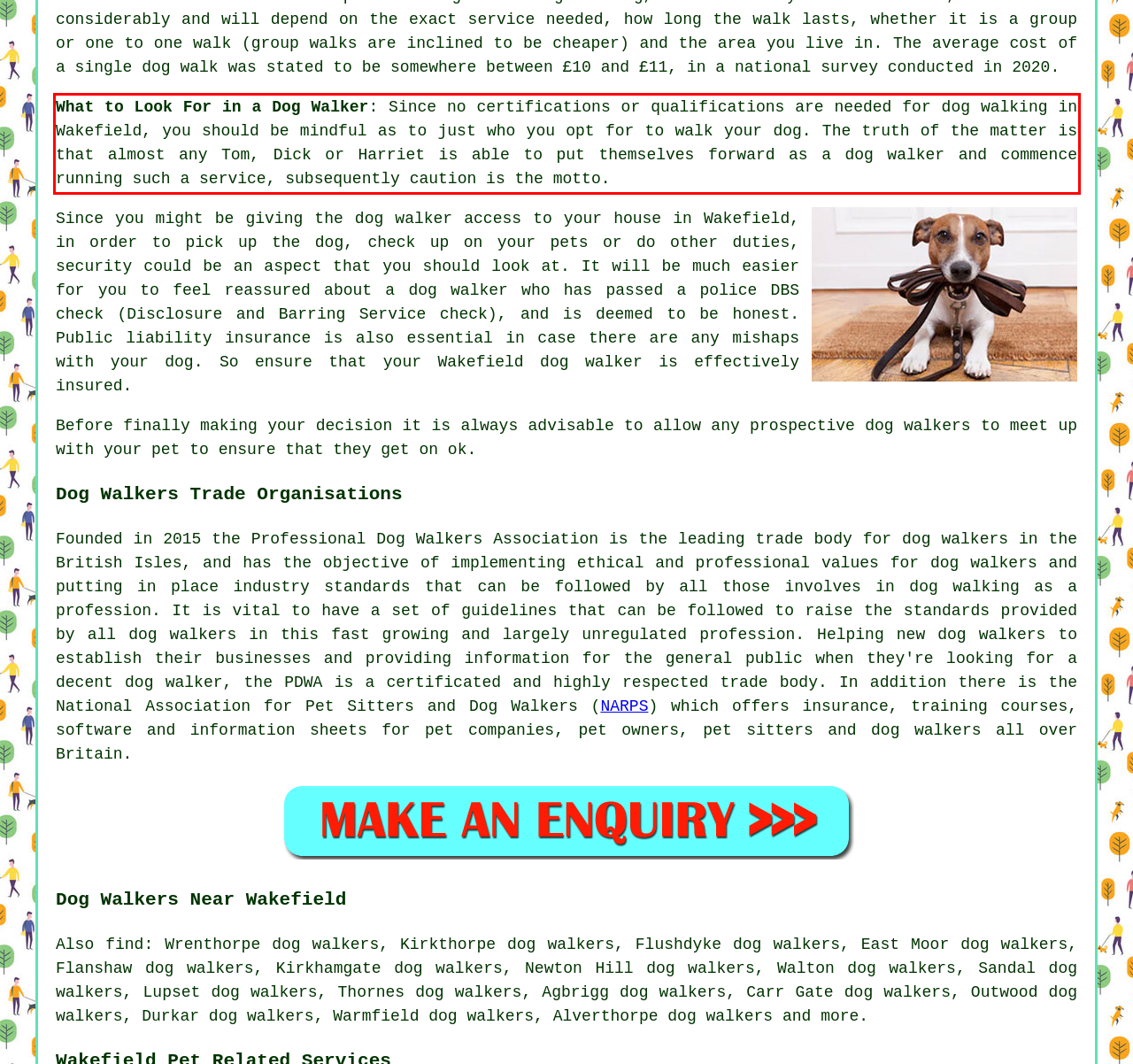Extract and provide the text found inside the red rectangle in the screenshot of the webpage.

What to Look For in a Dog Walker: Since no certifications or qualifications are needed for dog walking in Wakefield, you should be mindful as to just who you opt for to walk your dog. The truth of the matter is that almost any Tom, Dick or Harriet is able to put themselves forward as a dog walker and commence running such a service, subsequently caution is the motto.